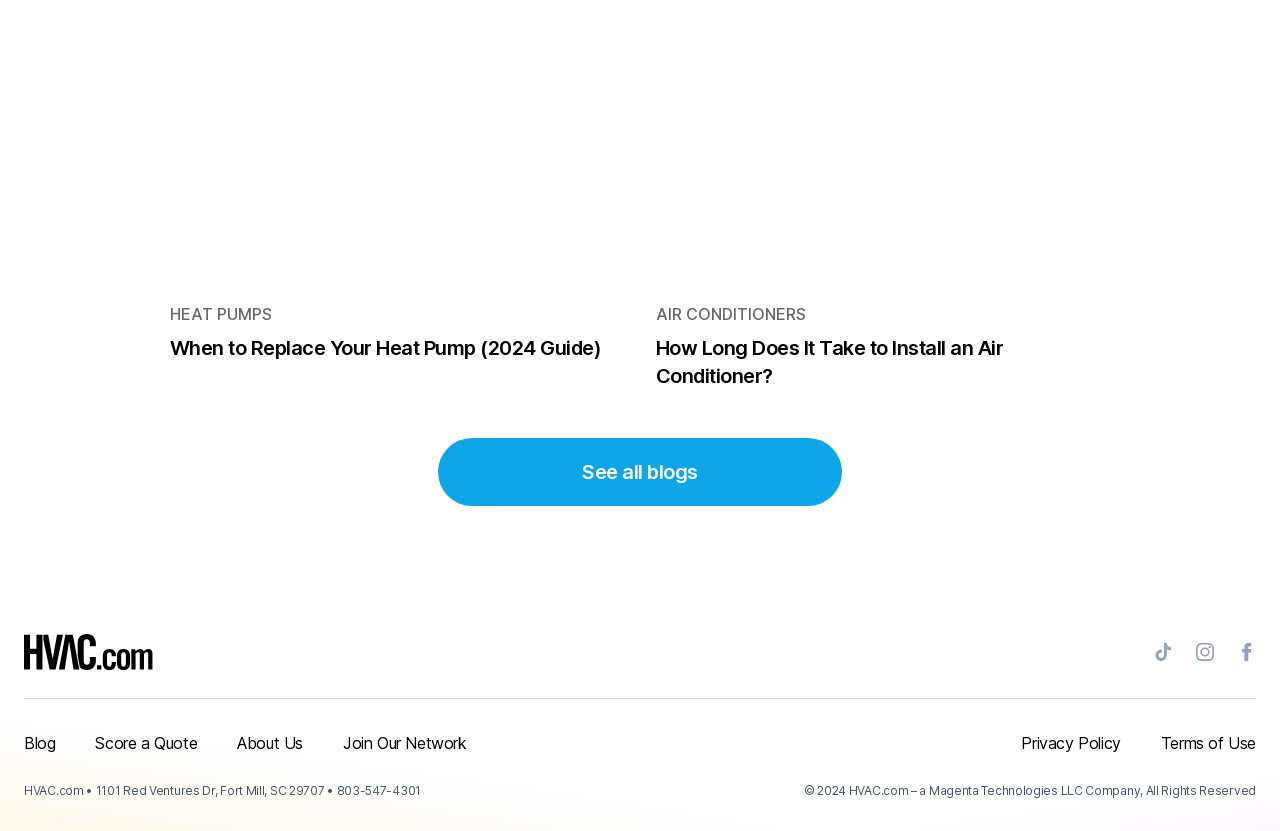Please determine the bounding box coordinates for the UI element described as: "Privacy Policy".

[0.798, 0.882, 0.876, 0.907]